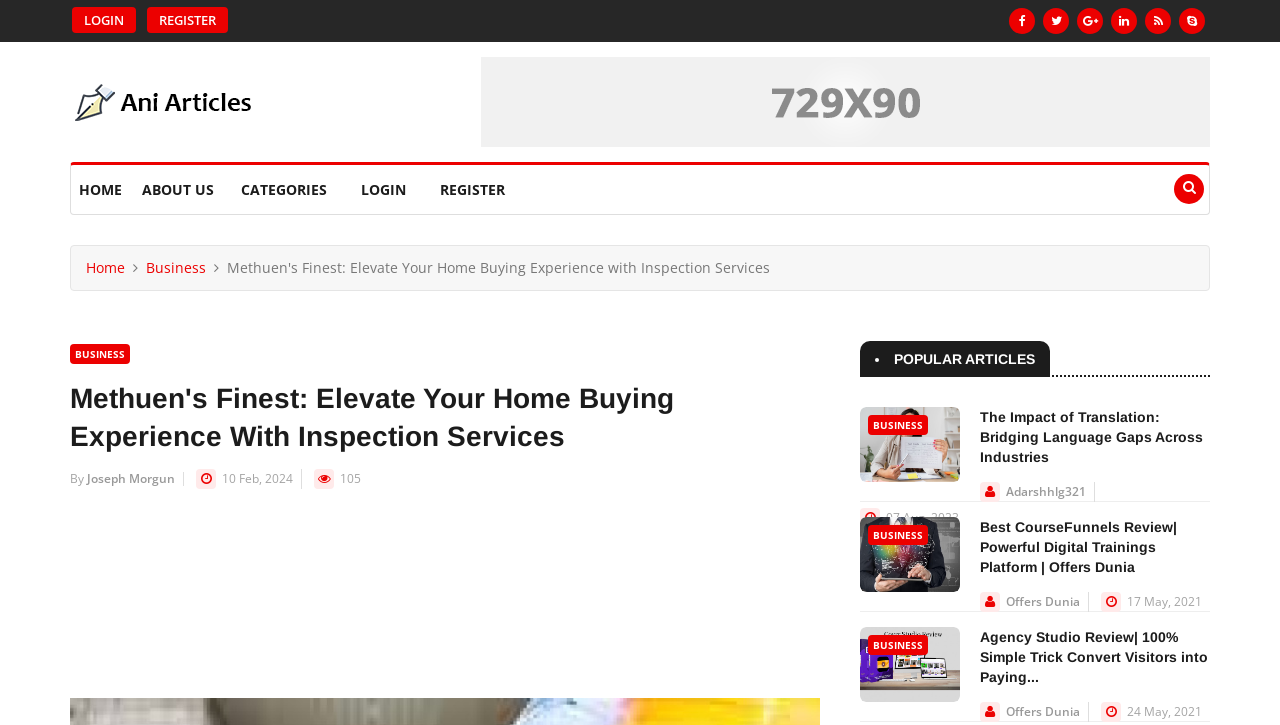Find the bounding box coordinates for the UI element that matches this description: "aria-label="Advertisement" name="aswift_0" title="Advertisement"".

[0.055, 0.703, 0.641, 0.963]